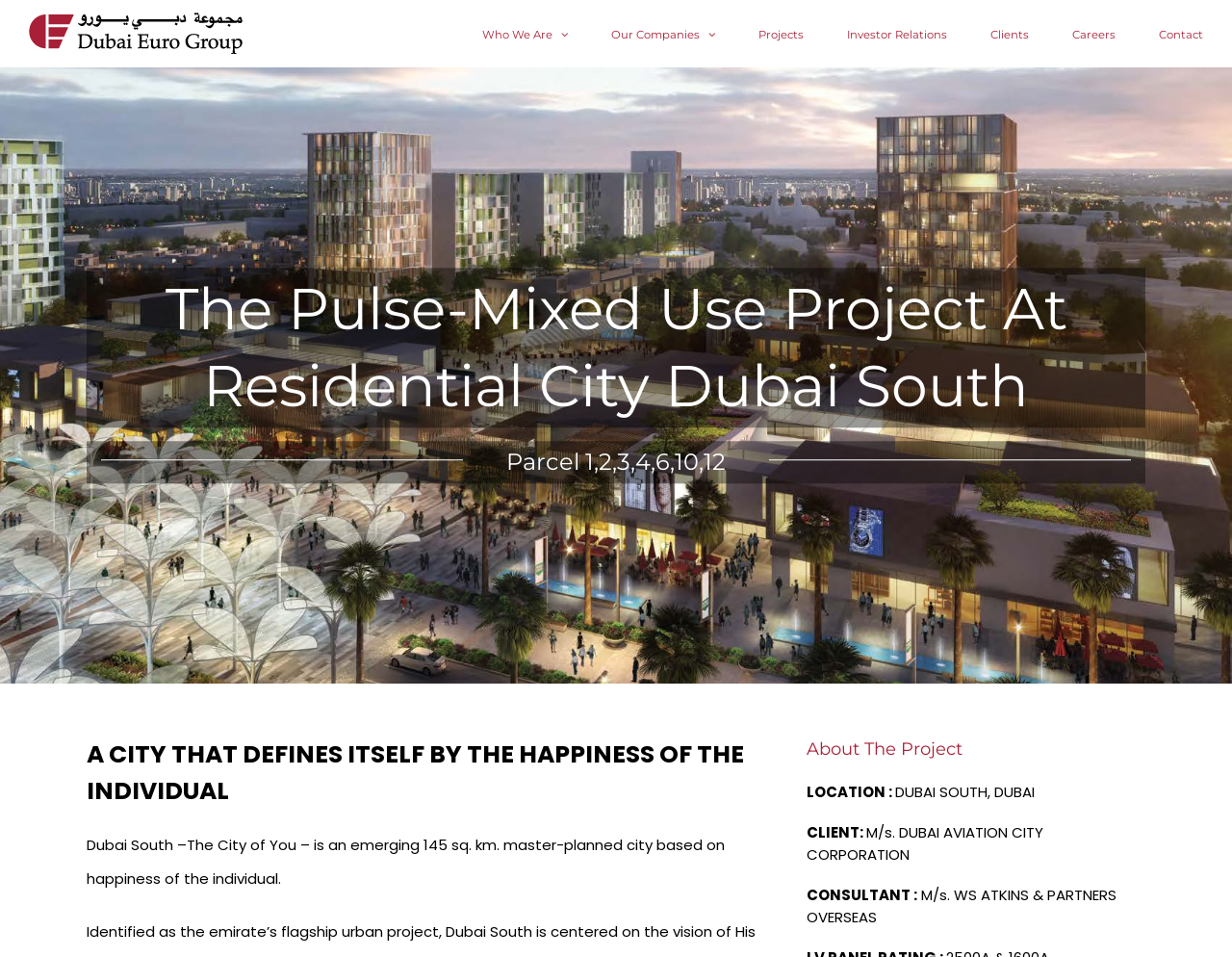Locate the bounding box coordinates of the element I should click to achieve the following instruction: "View the Repairs Handbook".

None